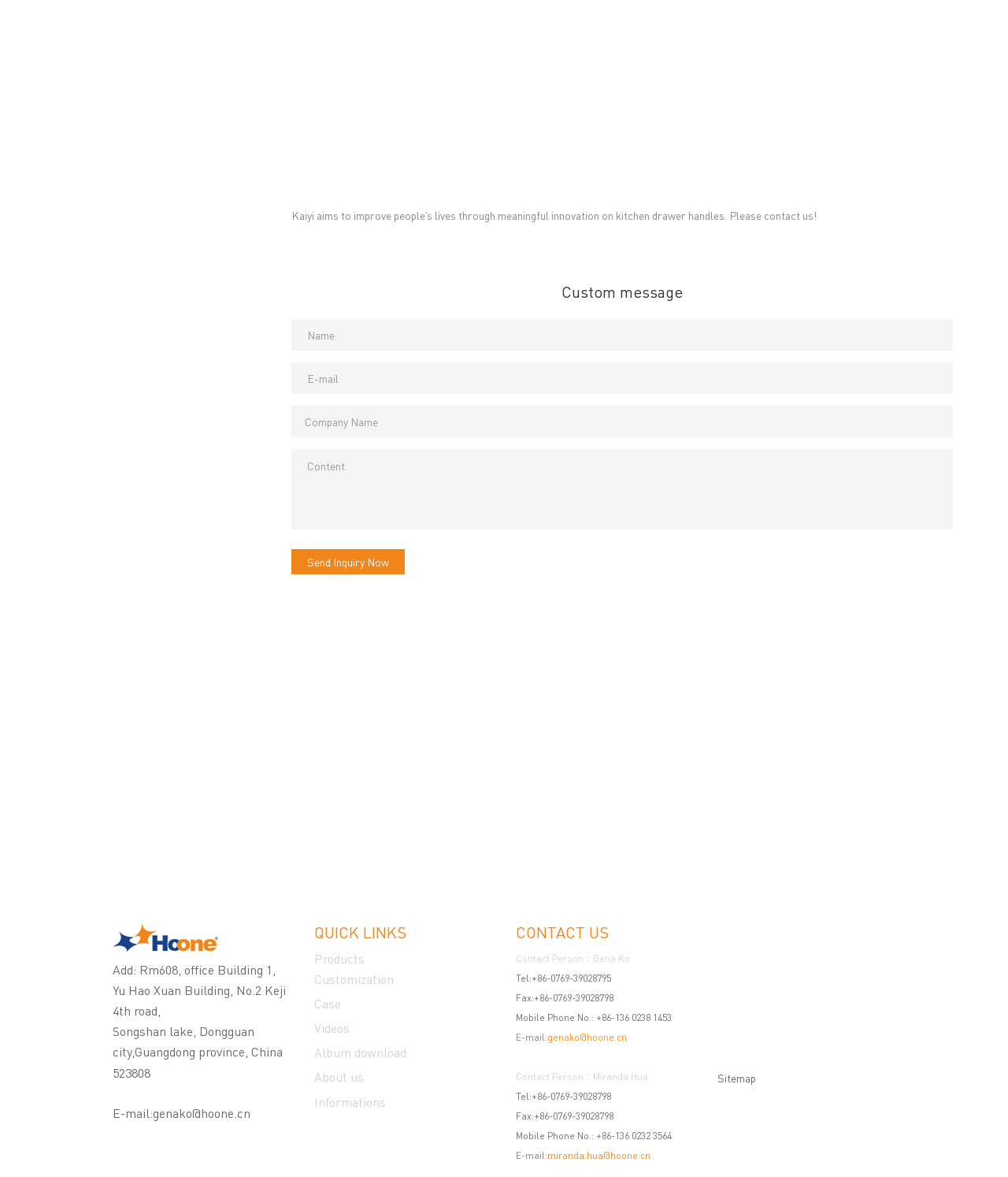Can you pinpoint the bounding box coordinates for the clickable element required for this instruction: "Contact Gena Ko"? The coordinates should be four float numbers between 0 and 1, i.e., [left, top, right, bottom].

[0.512, 0.809, 0.625, 0.819]